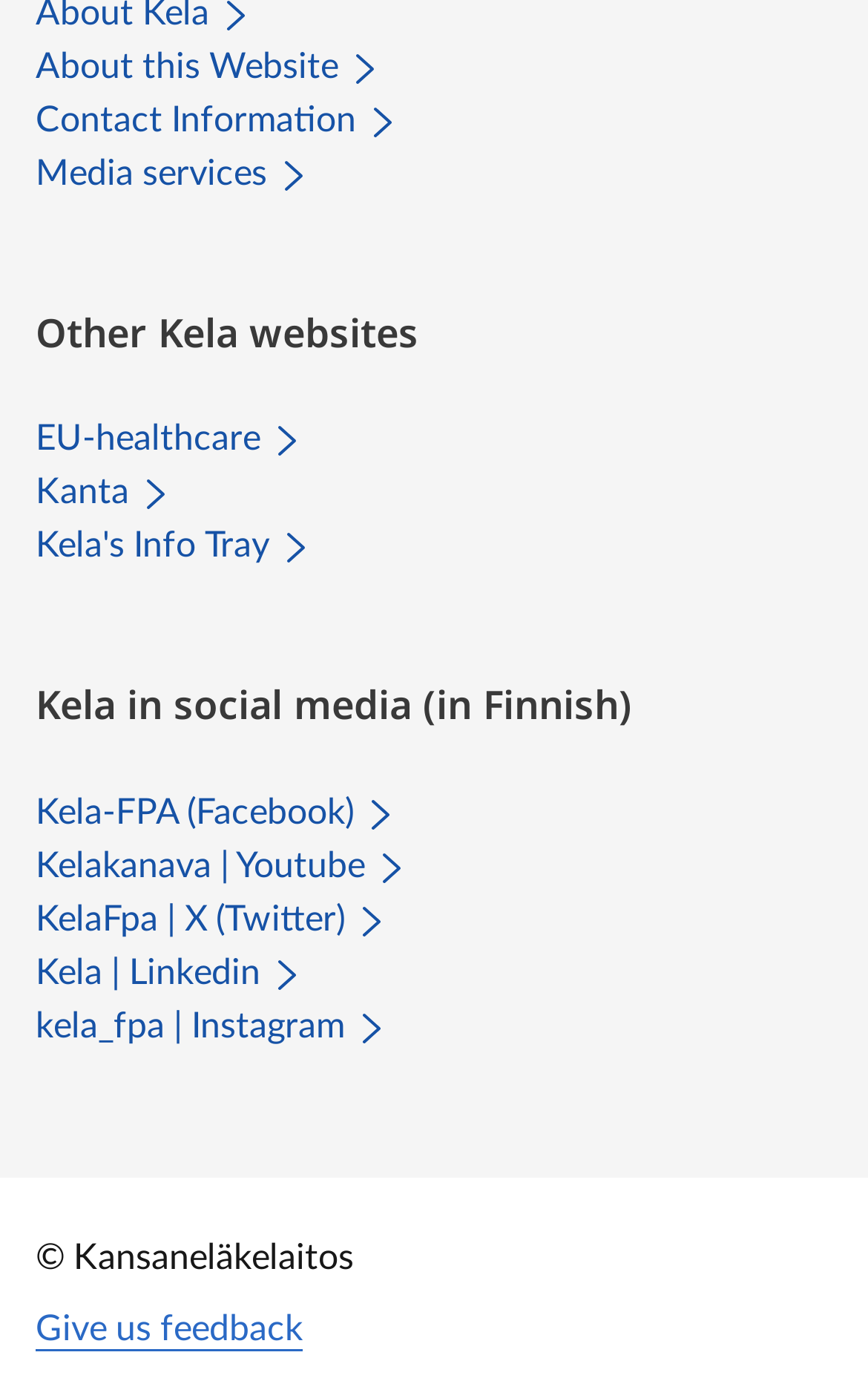Determine the bounding box for the UI element as described: "Kanta". The coordinates should be represented as four float numbers between 0 and 1, formatted as [left, top, right, bottom].

[0.041, 0.344, 0.2, 0.37]